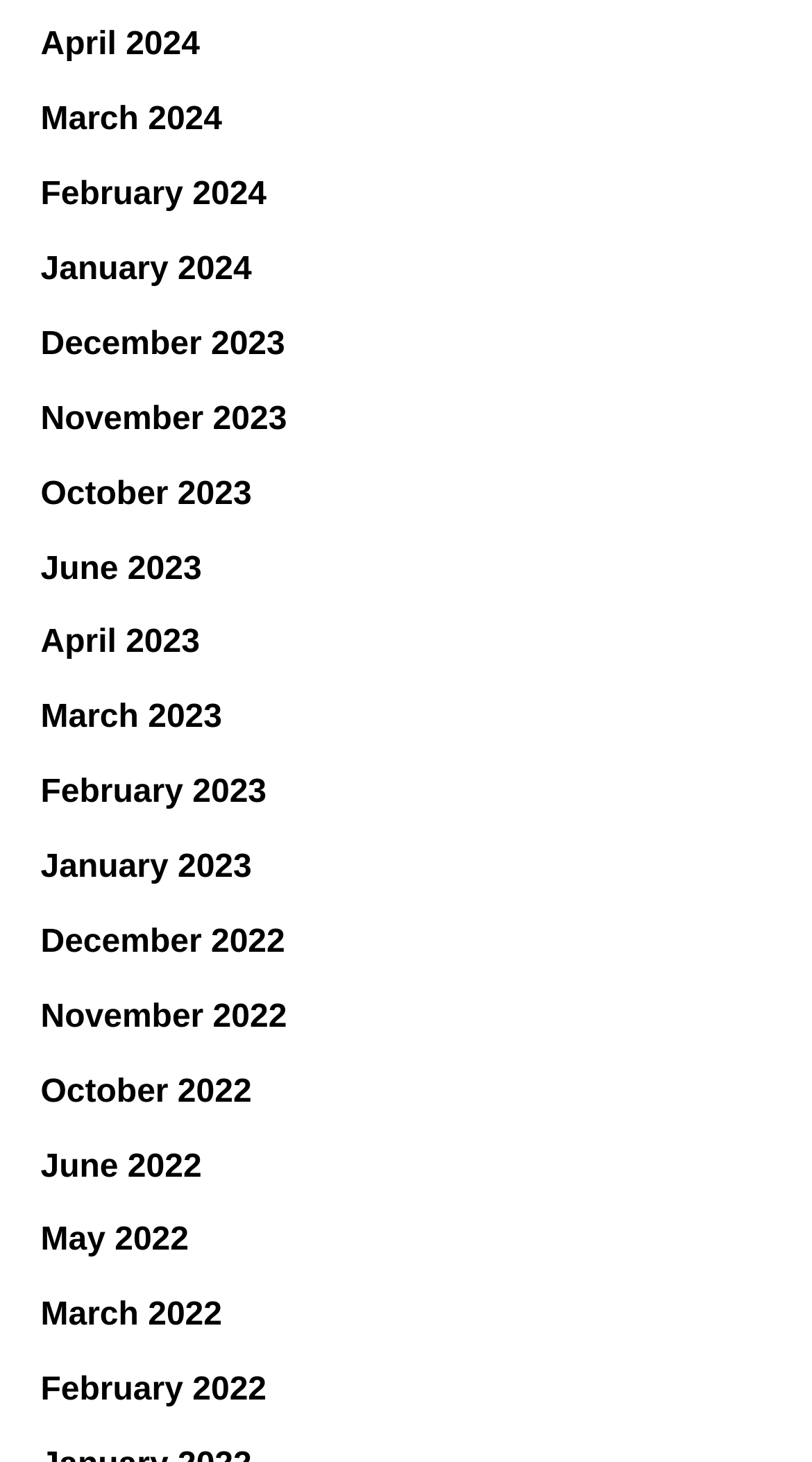Can you identify the bounding box coordinates of the clickable region needed to carry out this instruction: 'go to March 2023'? The coordinates should be four float numbers within the range of 0 to 1, stated as [left, top, right, bottom].

[0.05, 0.479, 0.274, 0.503]